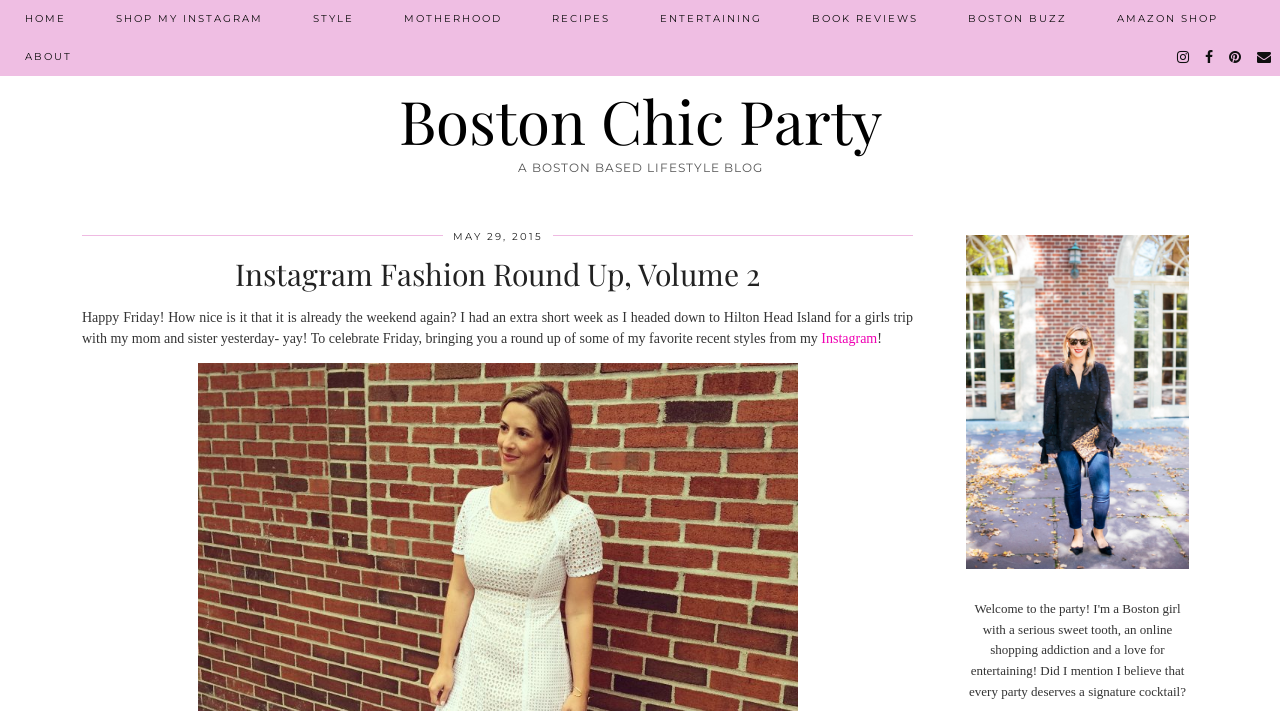Please provide a detailed answer to the question below based on the screenshot: 
What is the date of the blog post?

The date of the blog post can be found in the time element, which says 'MAY 29, 2015'.